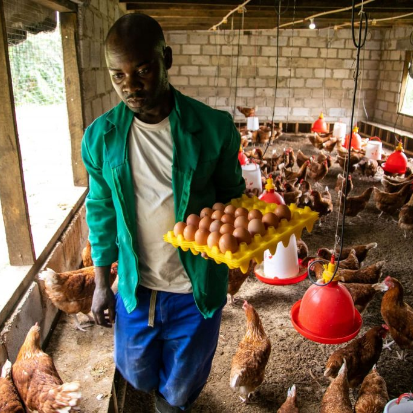Thoroughly describe everything you see in the image.

In this captivating image, a Zambian employee is seen carefully carrying a tray of freshly collected eggs while surrounded by a bustling chicken coop. The man, dressed in a bright green jacket and blue pants, walks among the numerous chickens that fill the coop, showcasing a thriving local farming environment. The setting is well-lit, highlighting the rustic charm of the wooden structure, with feeders and waterers positioned around the space, emphasizing the chickens' welfare. This scene reflects the importance of local agricultural practices and the hands-on efforts of individuals dedicated to sustainable farming in Zambia.